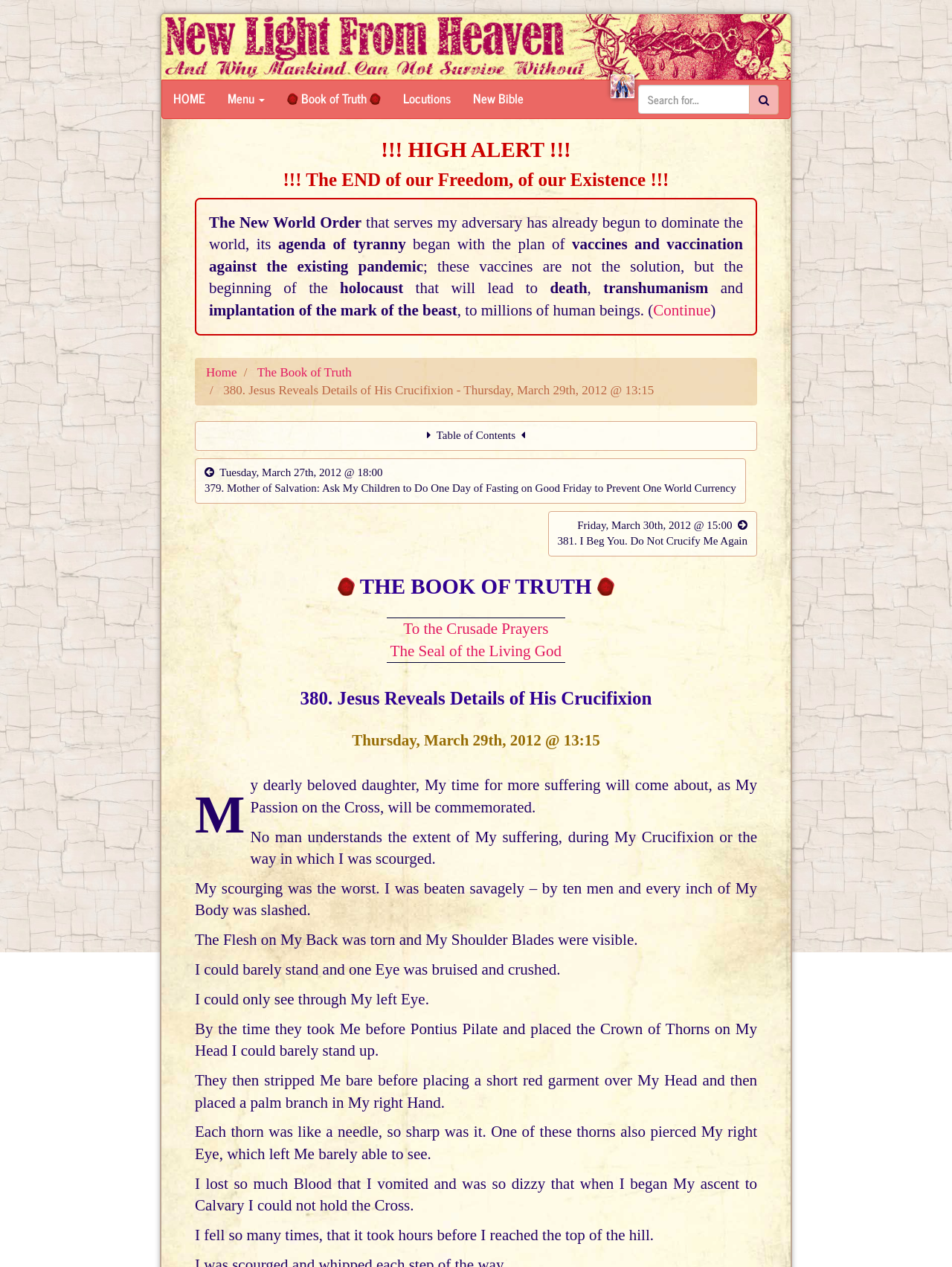Using the description: "name="q" placeholder="Search for..."", identify the bounding box of the corresponding UI element in the screenshot.

[0.67, 0.067, 0.788, 0.09]